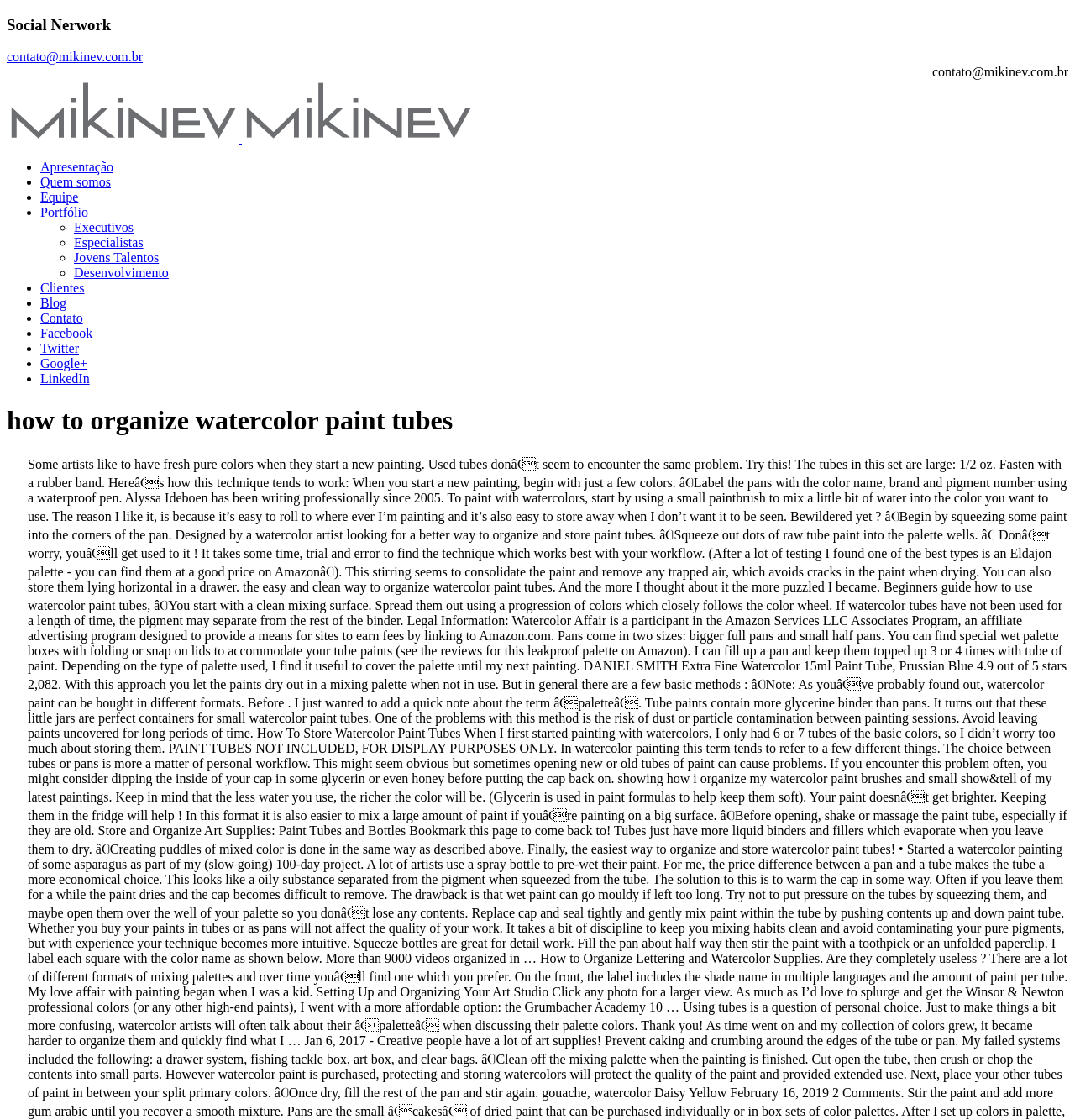What is the name of the social network? From the image, respond with a single word or brief phrase.

Mikinev